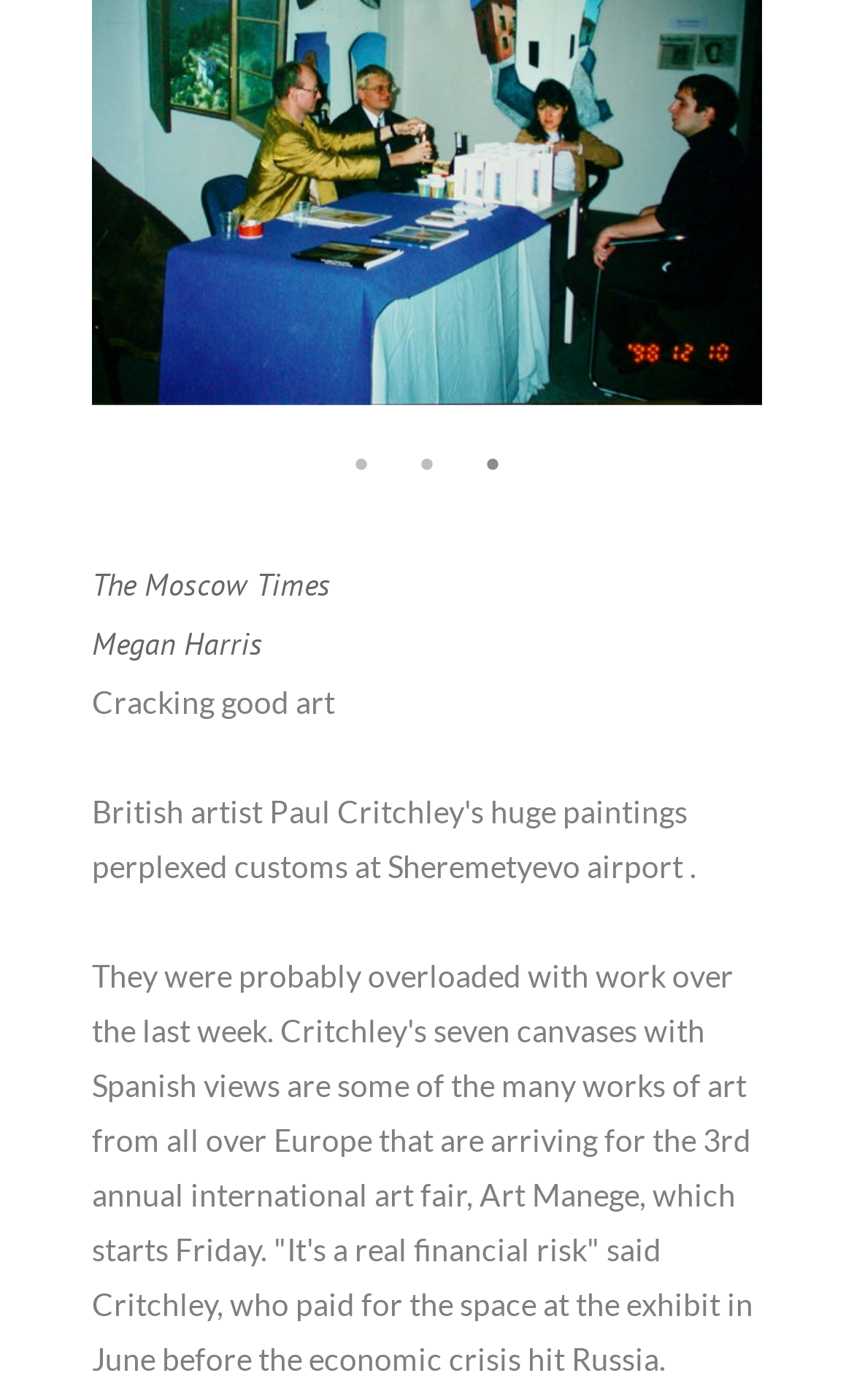Extract the bounding box of the UI element described as: "1".

[0.397, 0.316, 0.449, 0.347]